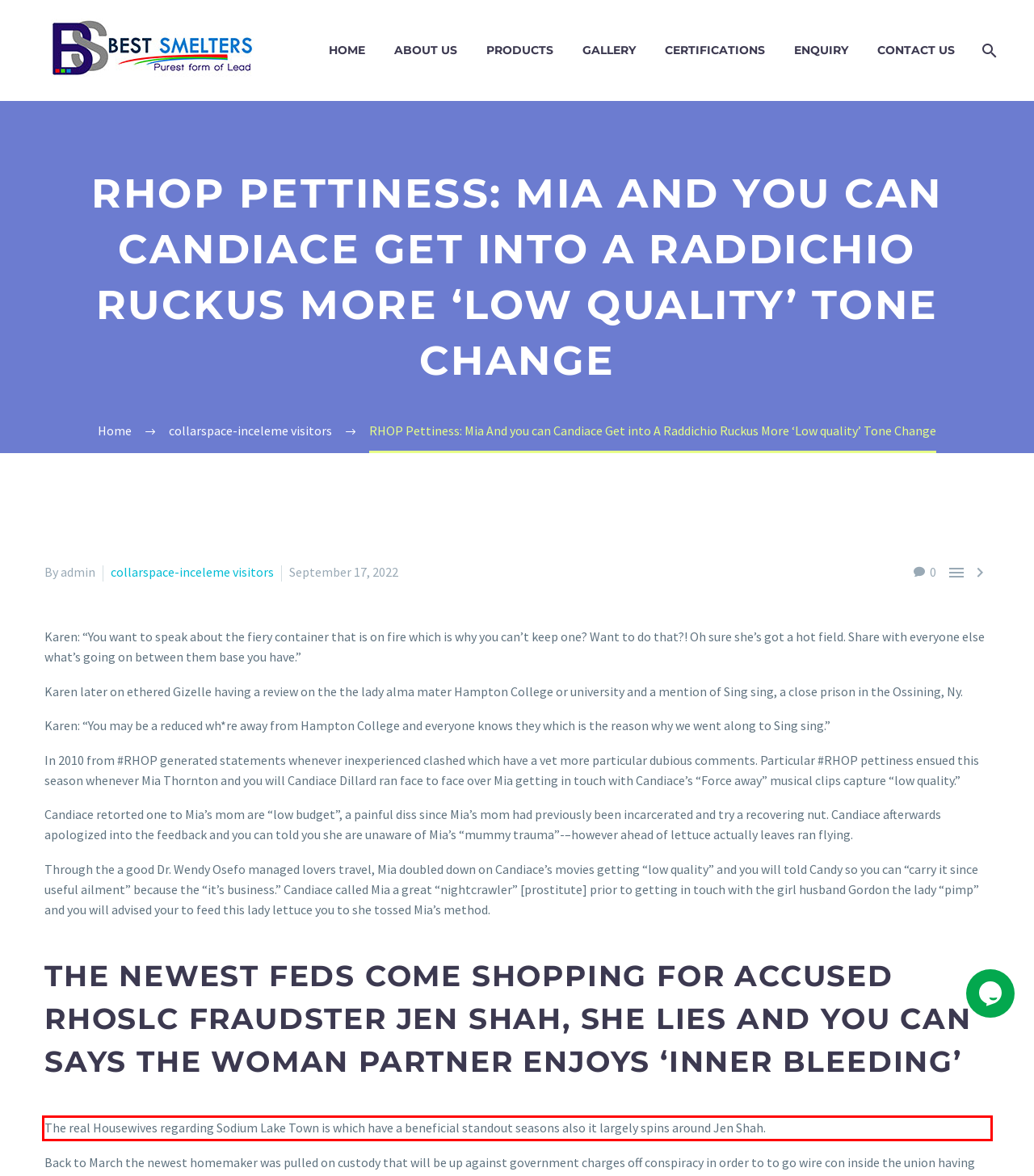Using the webpage screenshot, recognize and capture the text within the red bounding box.

The real Housewives regarding Sodium Lake Town is which have a beneficial standout seasons also it largely spins around Jen Shah.